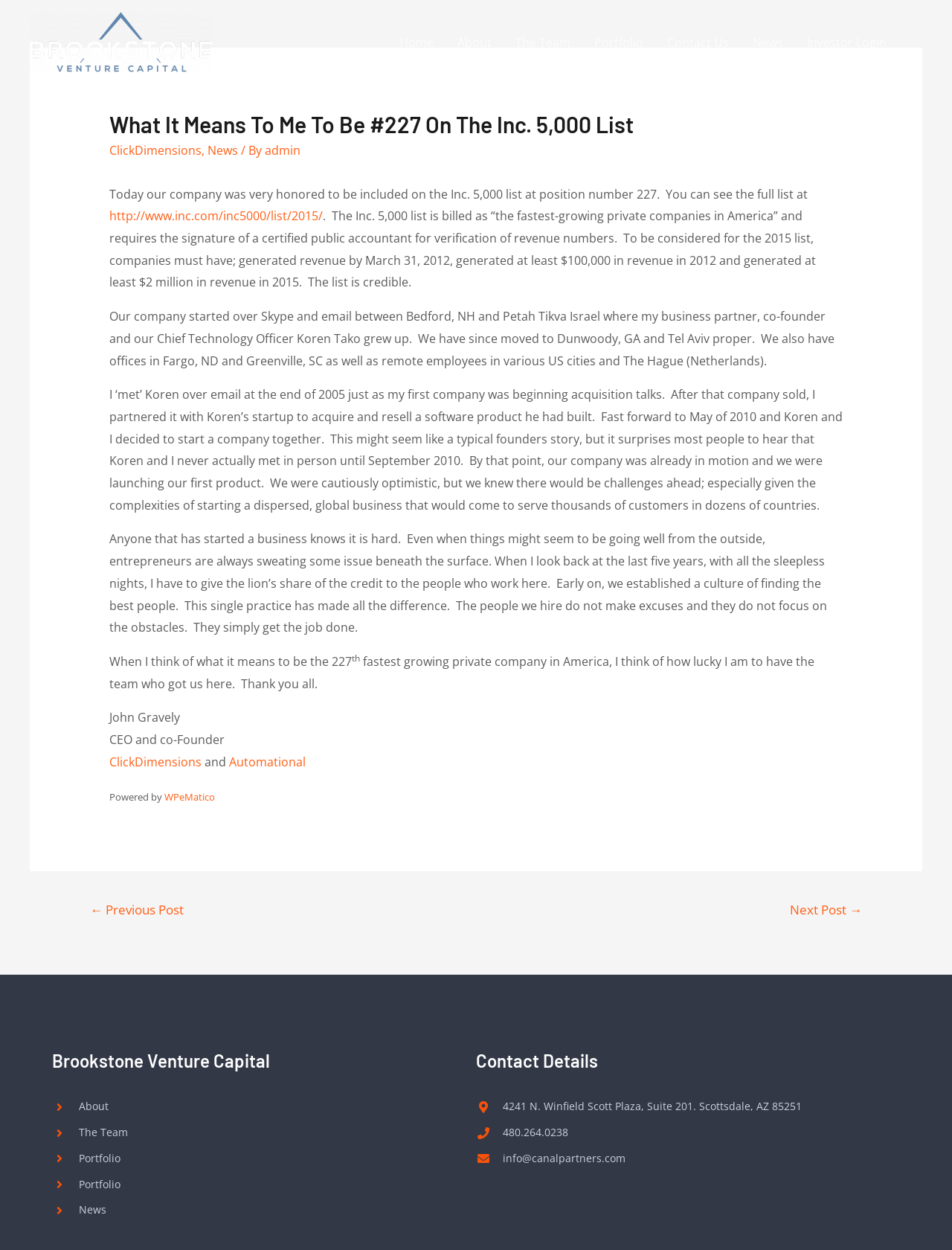Please provide a brief answer to the following inquiry using a single word or phrase:
Where is the company's office located?

Scottsdale, AZ 85251